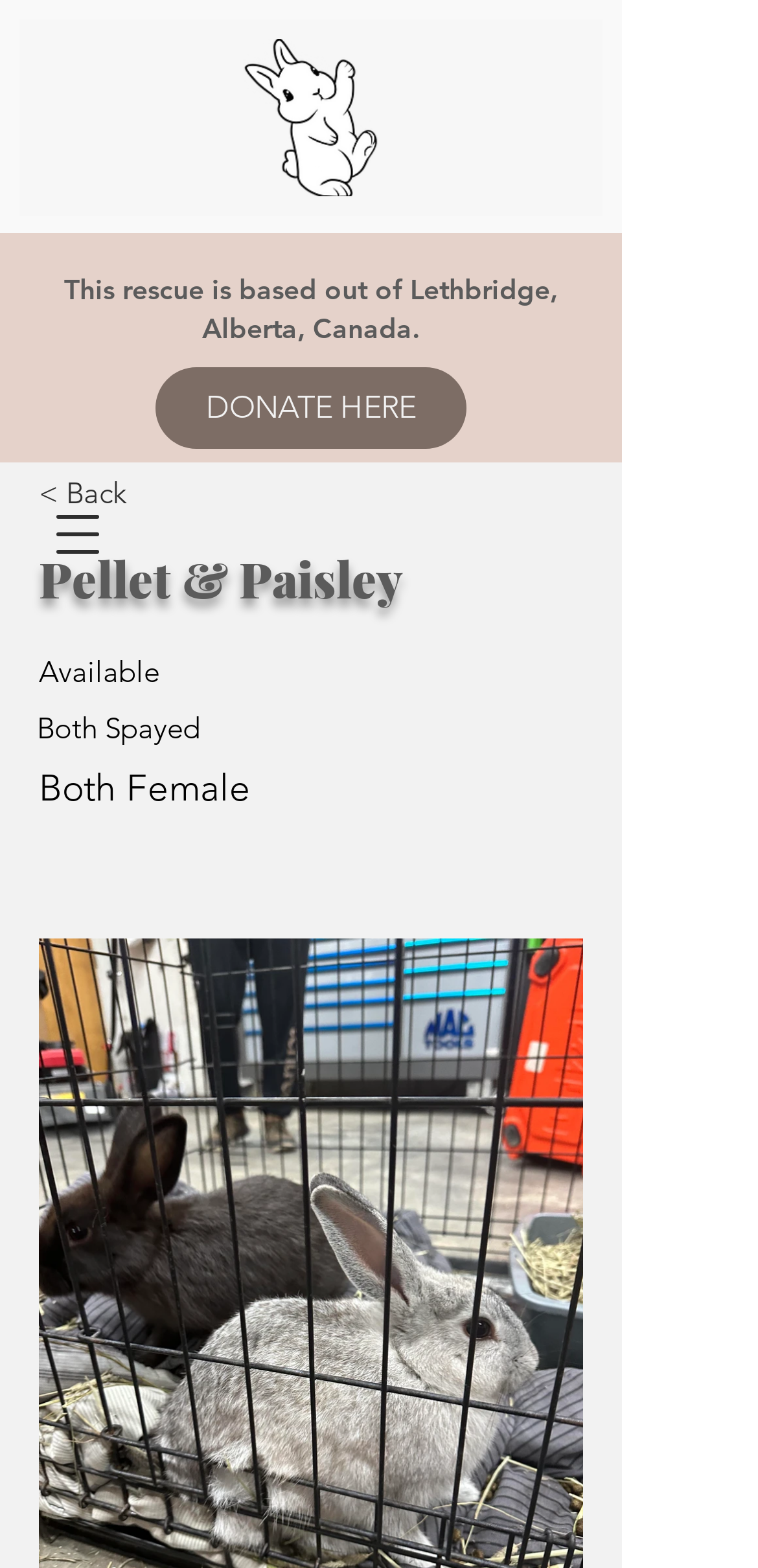Are Pellet and Paisley spayed? Based on the screenshot, please respond with a single word or phrase.

Yes